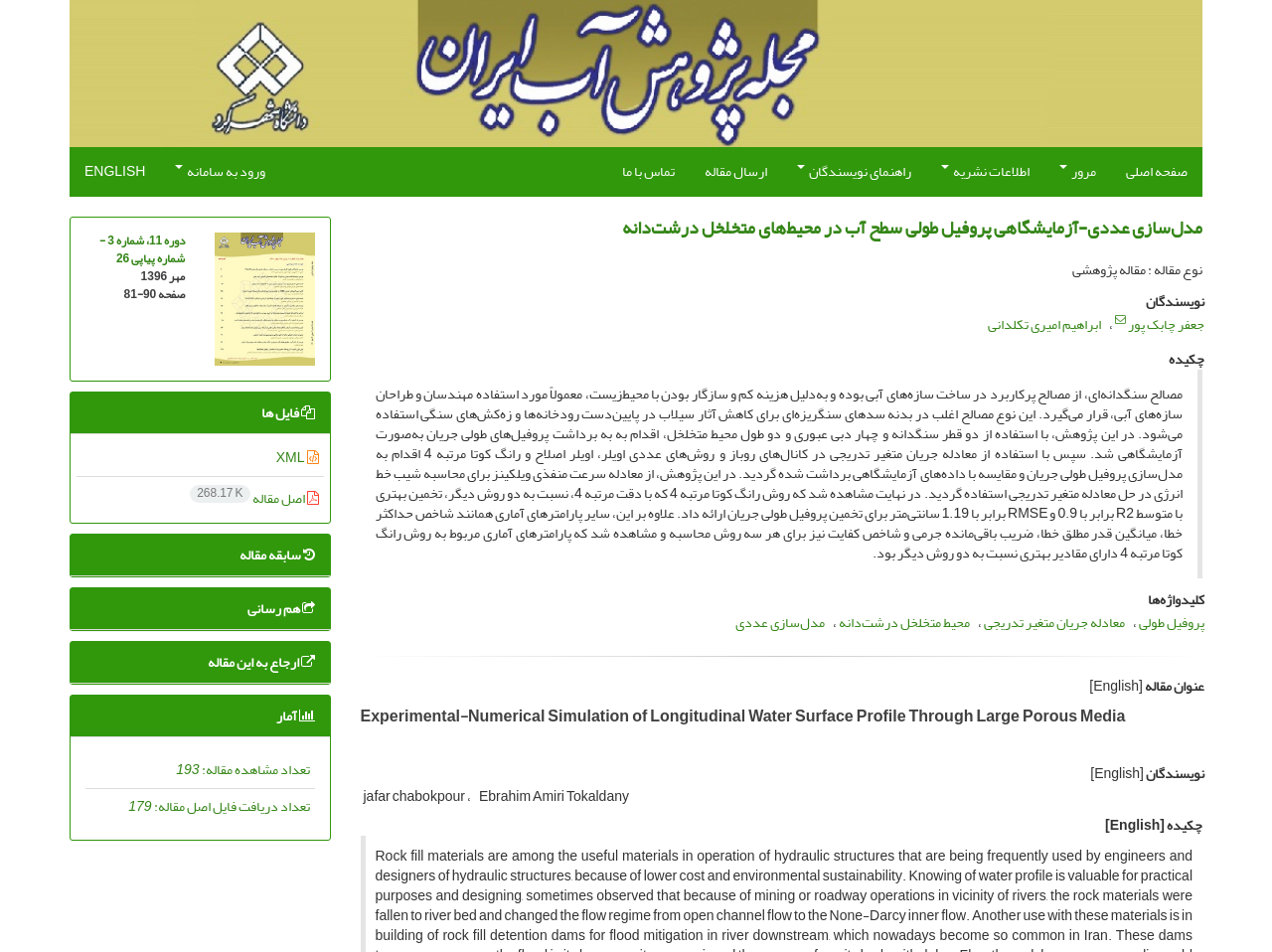Who are the authors of the article? Based on the image, give a response in one word or a short phrase.

جعفر چابک پور and ابراهیم امیری تکلدانی